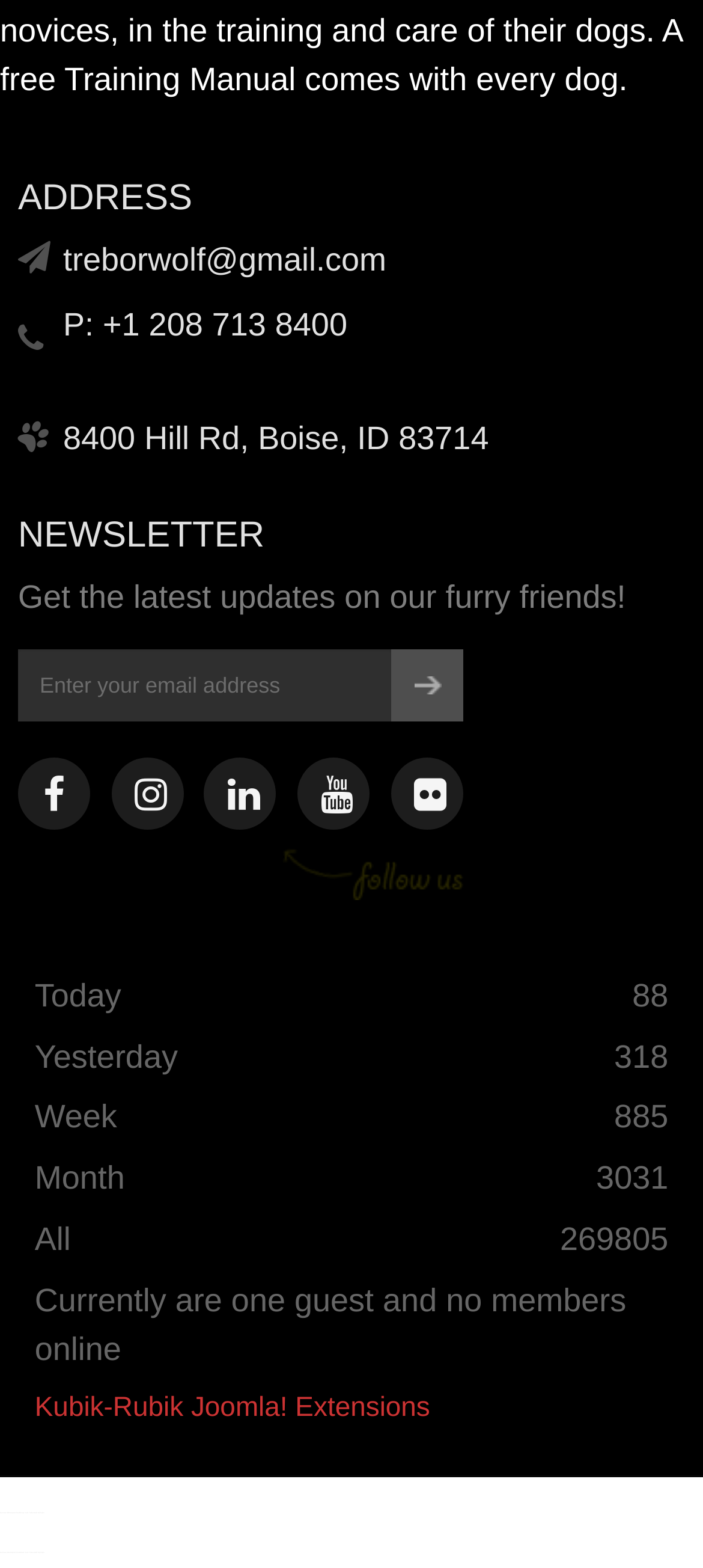What is the purpose of the textbox?
Look at the image and provide a short answer using one word or a phrase.

Enter email address